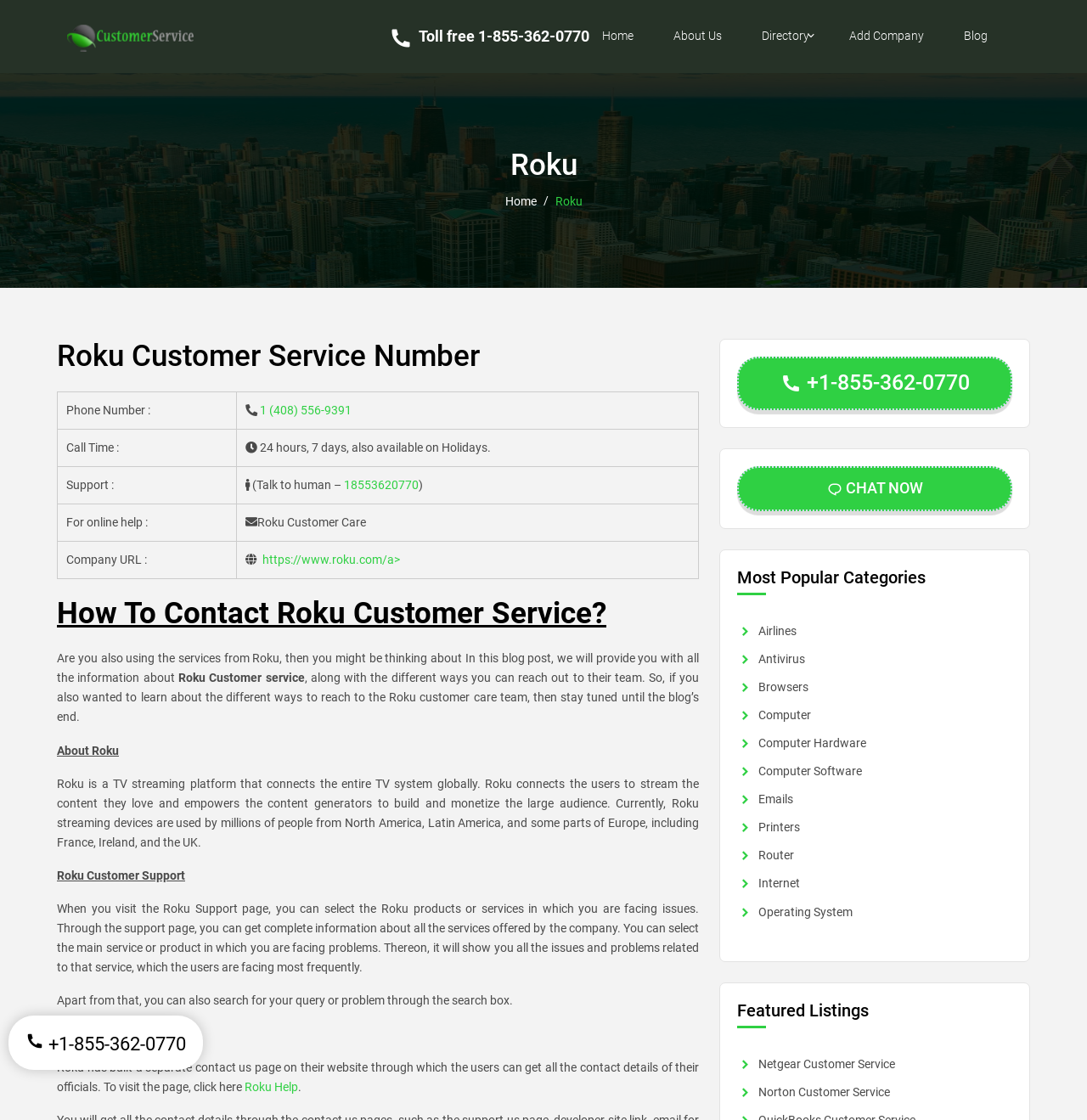Provide the bounding box coordinates of the area you need to click to execute the following instruction: "Contact Roku via phone".

[0.678, 0.318, 0.931, 0.366]